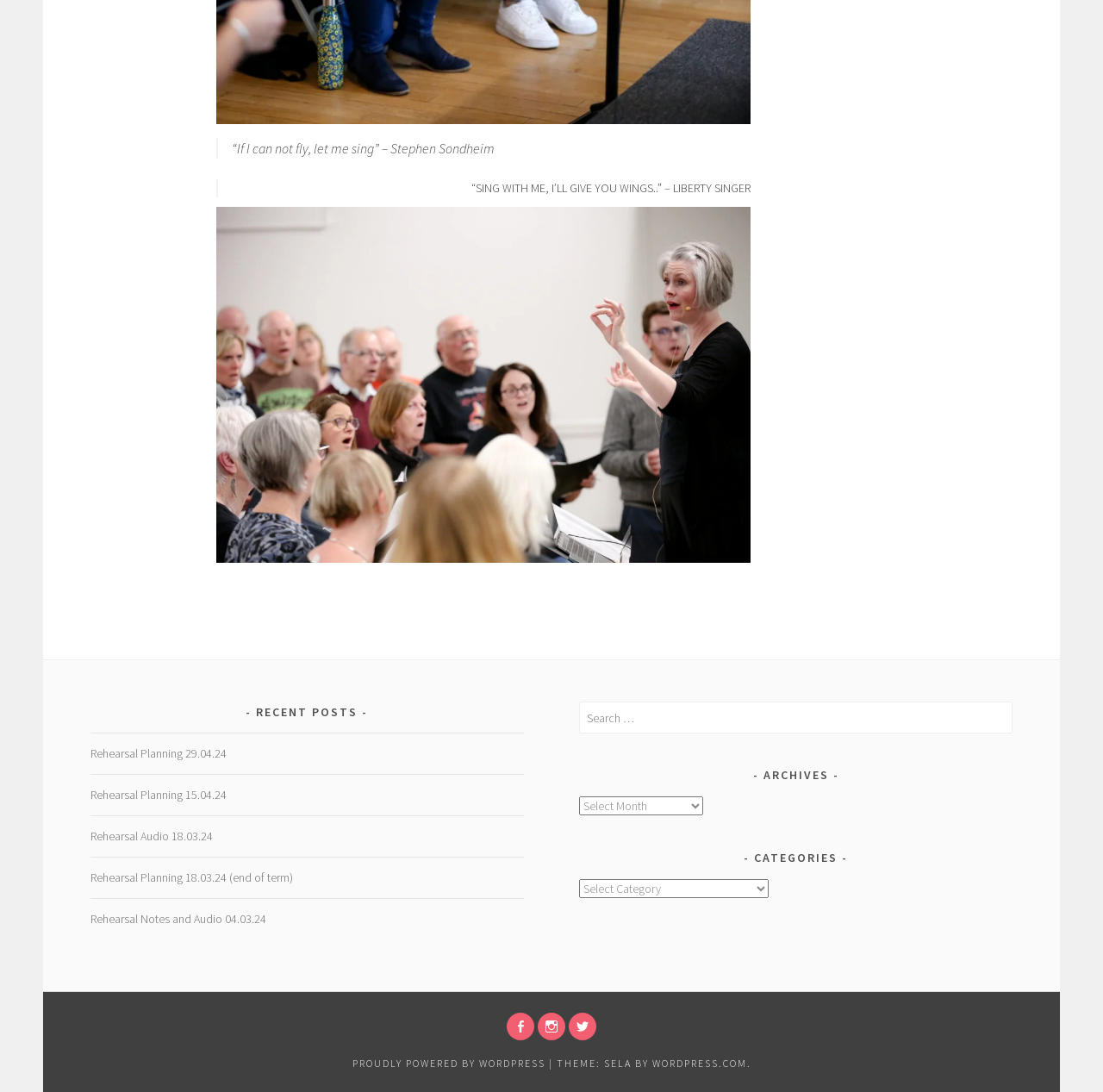Determine the bounding box coordinates of the clickable area required to perform the following instruction: "Check WordPress theme information". The coordinates should be represented as four float numbers between 0 and 1: [left, top, right, bottom].

[0.591, 0.968, 0.677, 0.98]